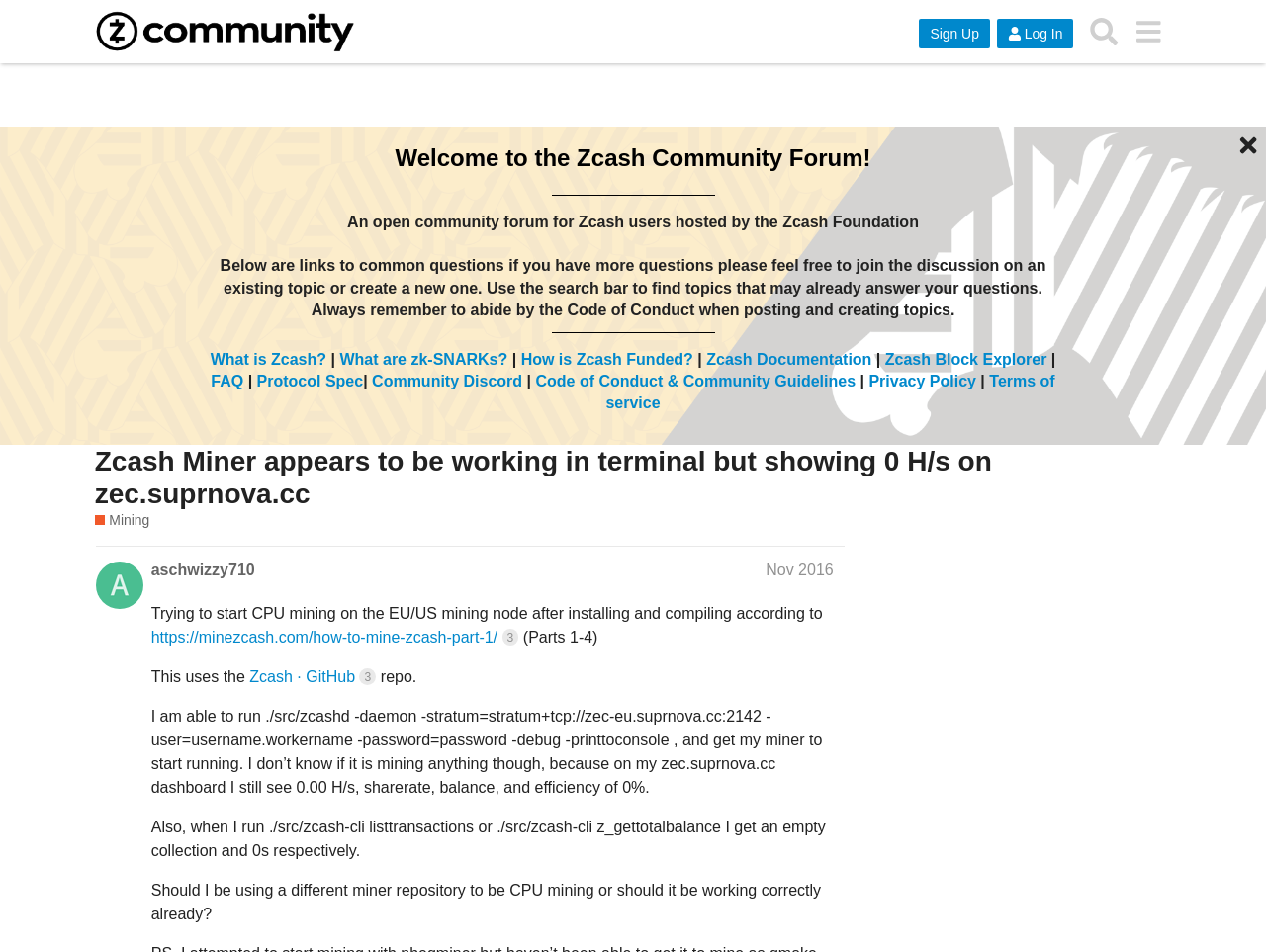Explain the features and main sections of the webpage comprehensively.

This webpage is a forum discussion page on the Zcash Community Forum. At the top, there is a header section with a logo and several buttons, including "Sign Up", "Log In", "Search", and a menu button. Below the header, there is a welcome message and a brief introduction to the forum.

On the left side, there are several links to common questions, including "What is Zcash?", "What are zk-SNARKs?", and "FAQ". These links are separated by vertical lines.

The main content of the page is a discussion thread titled "Zcash Miner appears to be working in terminal but showing 0 H/s on zec.suprnova.cc". The thread is started by a user named "aschwizzy710" in November 2016. The user describes their issue with CPU mining on the EU/US mining node and asks for help. The post includes several links to external resources, including a GitHub repository and a mining tutorial.

Below the initial post, there is no response or comment from other users. The thread appears to be a single post with no discussion or follow-up.